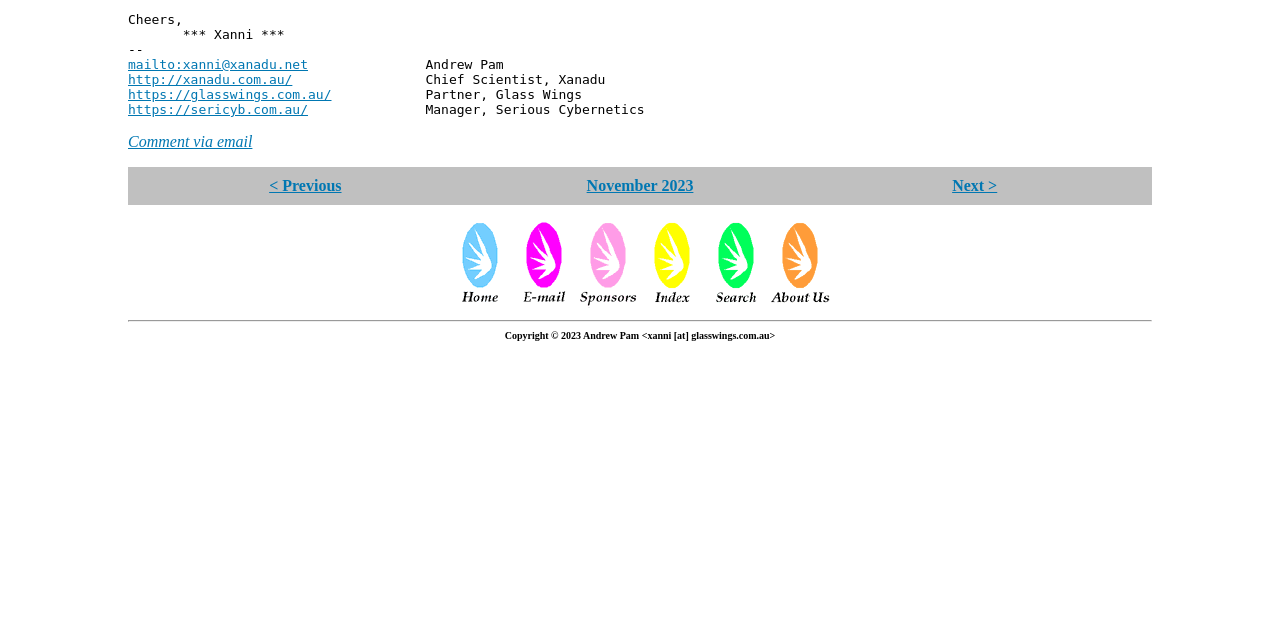Determine the bounding box coordinates for the UI element with the following description: "HIPAA & Health Information Technology". The coordinates should be four float numbers between 0 and 1, represented as [left, top, right, bottom].

None